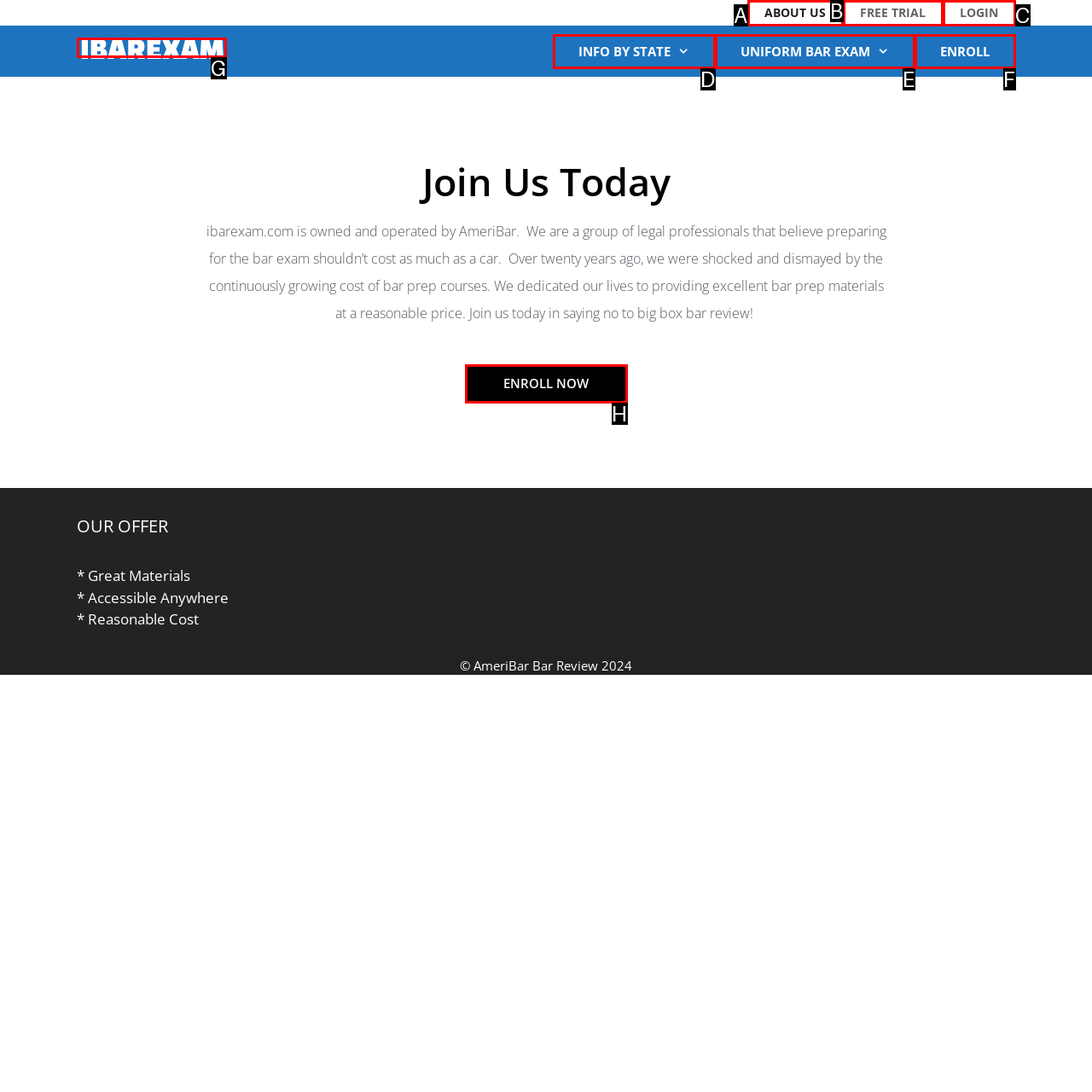Please select the letter of the HTML element that fits the description: About Us. Answer with the option's letter directly.

A